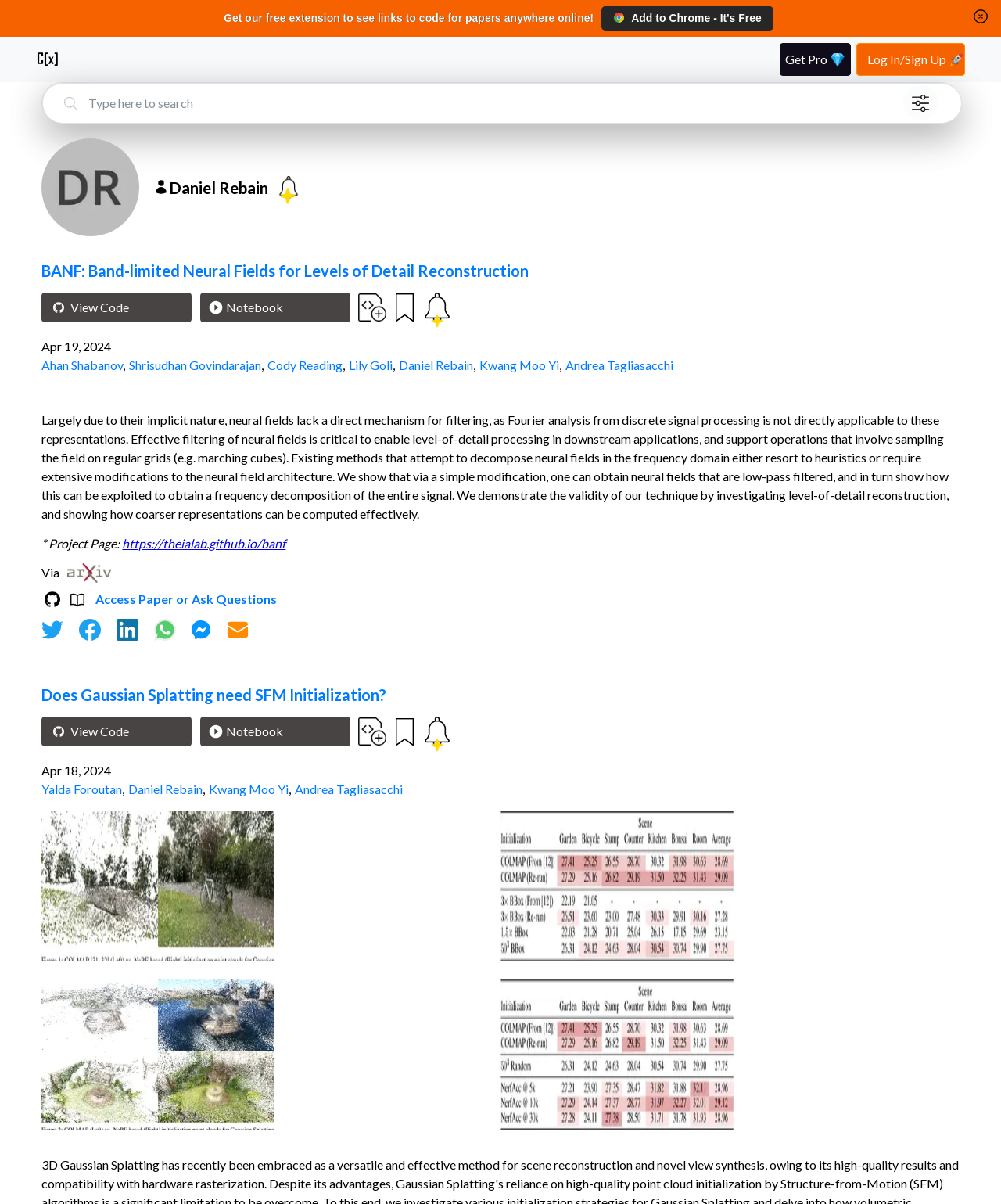Identify the bounding box of the HTML element described as: "parent_node: View Code".

[0.358, 0.595, 0.386, 0.62]